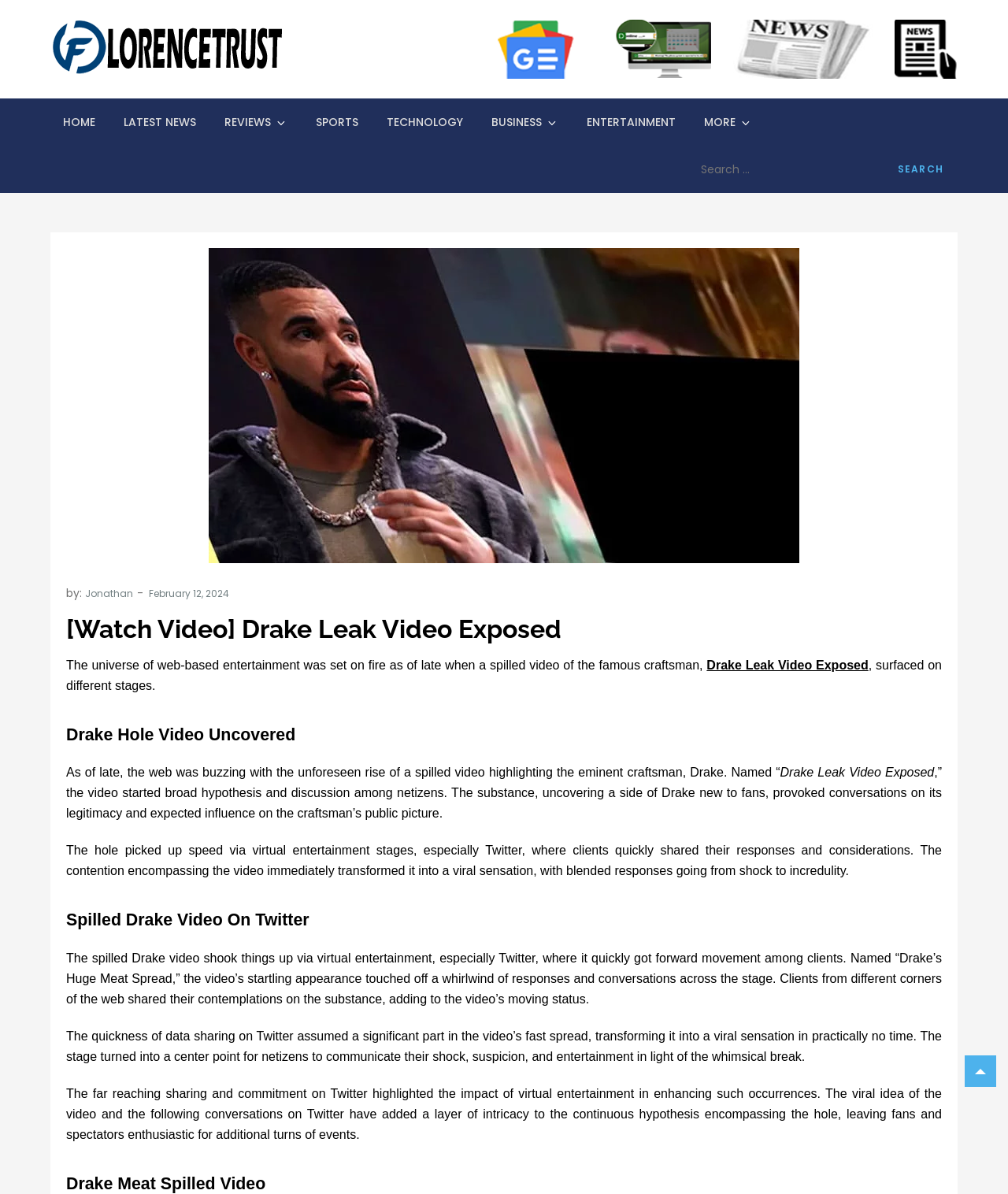Given the element description February 12, 2024, identify the bounding box coordinates for the UI element on the webpage screenshot. The format should be (top-left x, top-left y, bottom-right x, bottom-right y), with values between 0 and 1.

[0.148, 0.491, 0.227, 0.503]